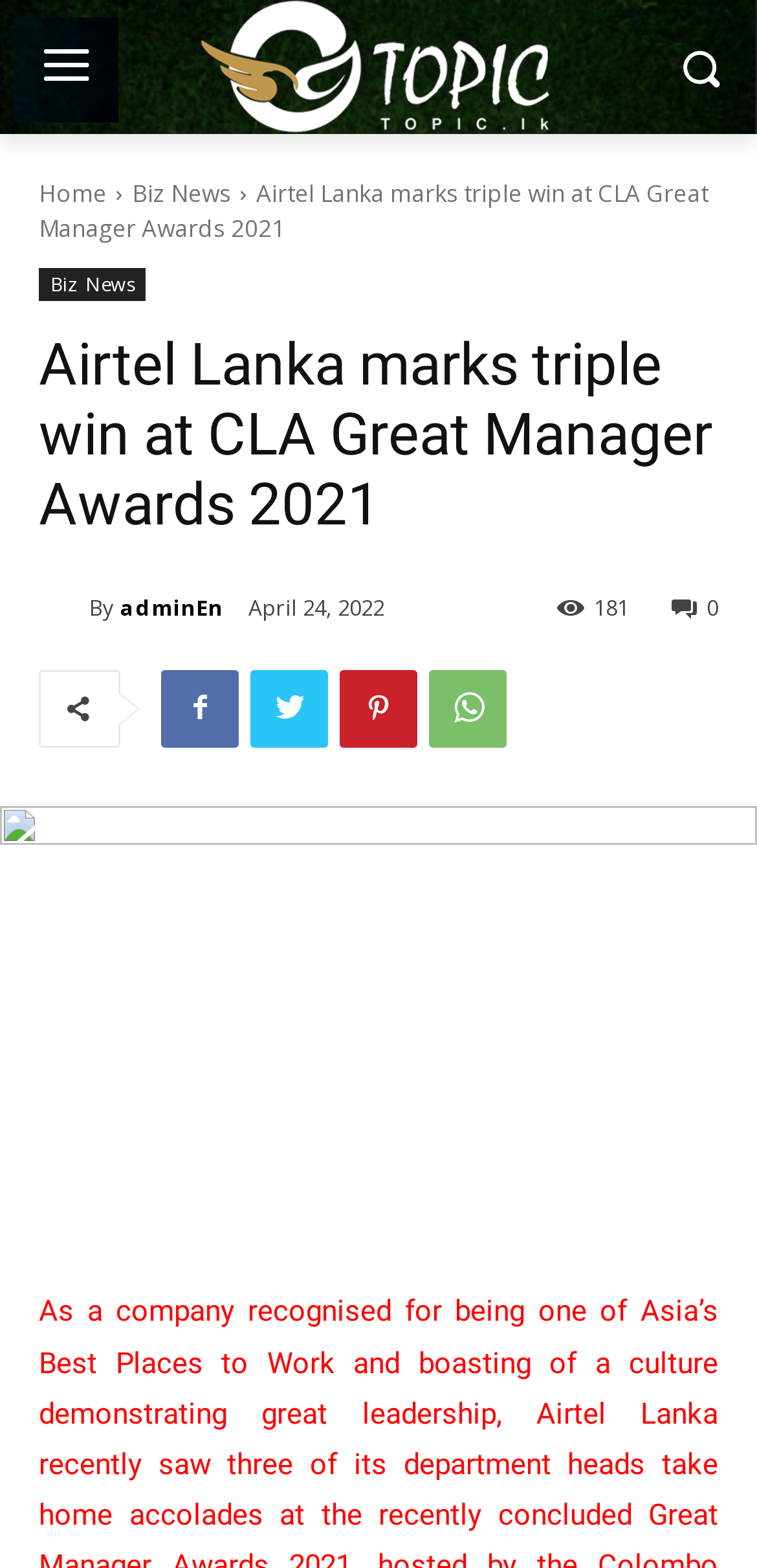How many views does the article have?
Using the details shown in the screenshot, provide a comprehensive answer to the question.

The number of views of the article is displayed below the article title, and it is 181.